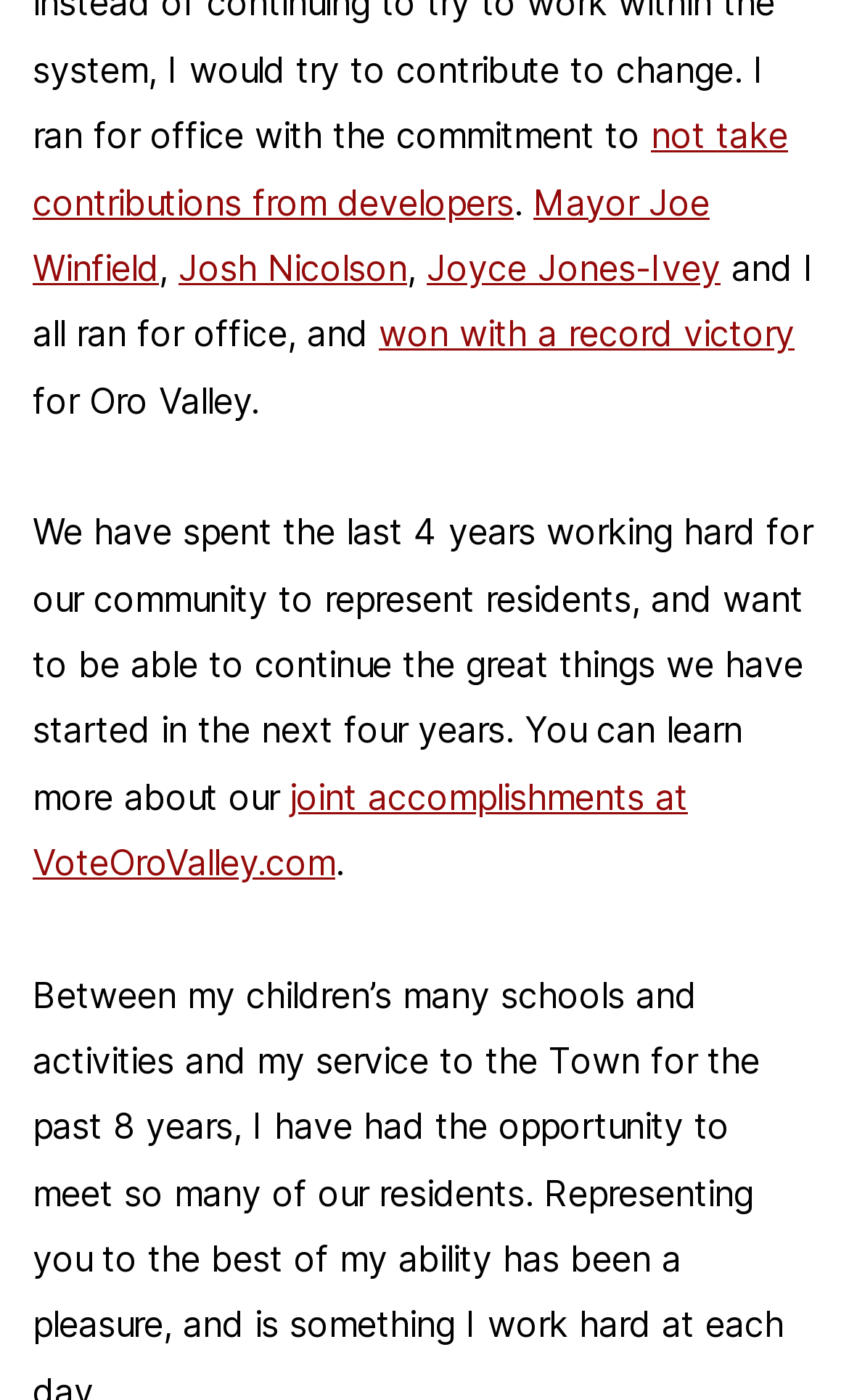How many people ran for office?
Based on the image, answer the question with a single word or brief phrase.

Four